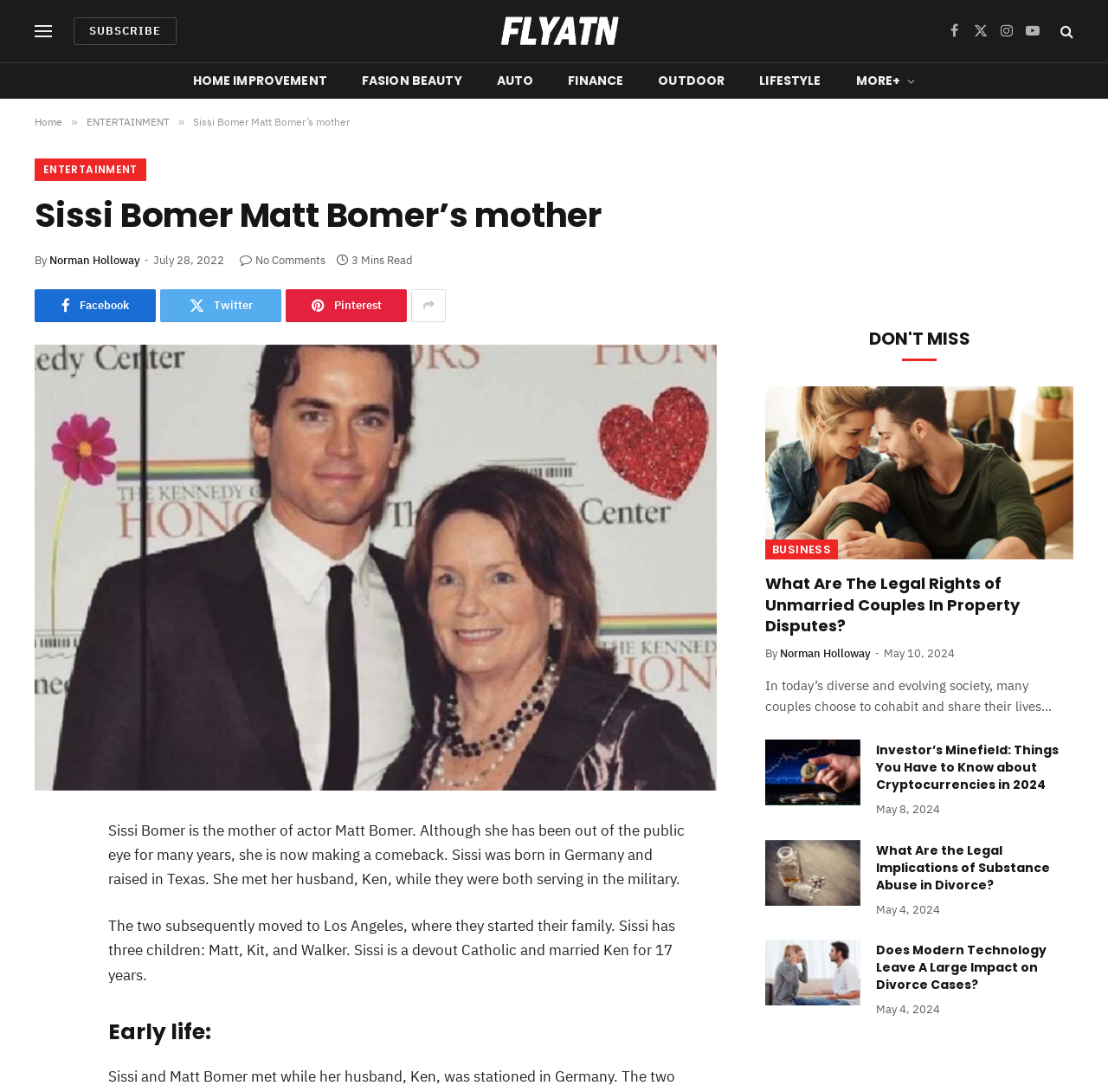Please mark the clickable region by giving the bounding box coordinates needed to complete this instruction: "Click on the 'ENTERTAINMENT' link".

[0.078, 0.105, 0.153, 0.117]